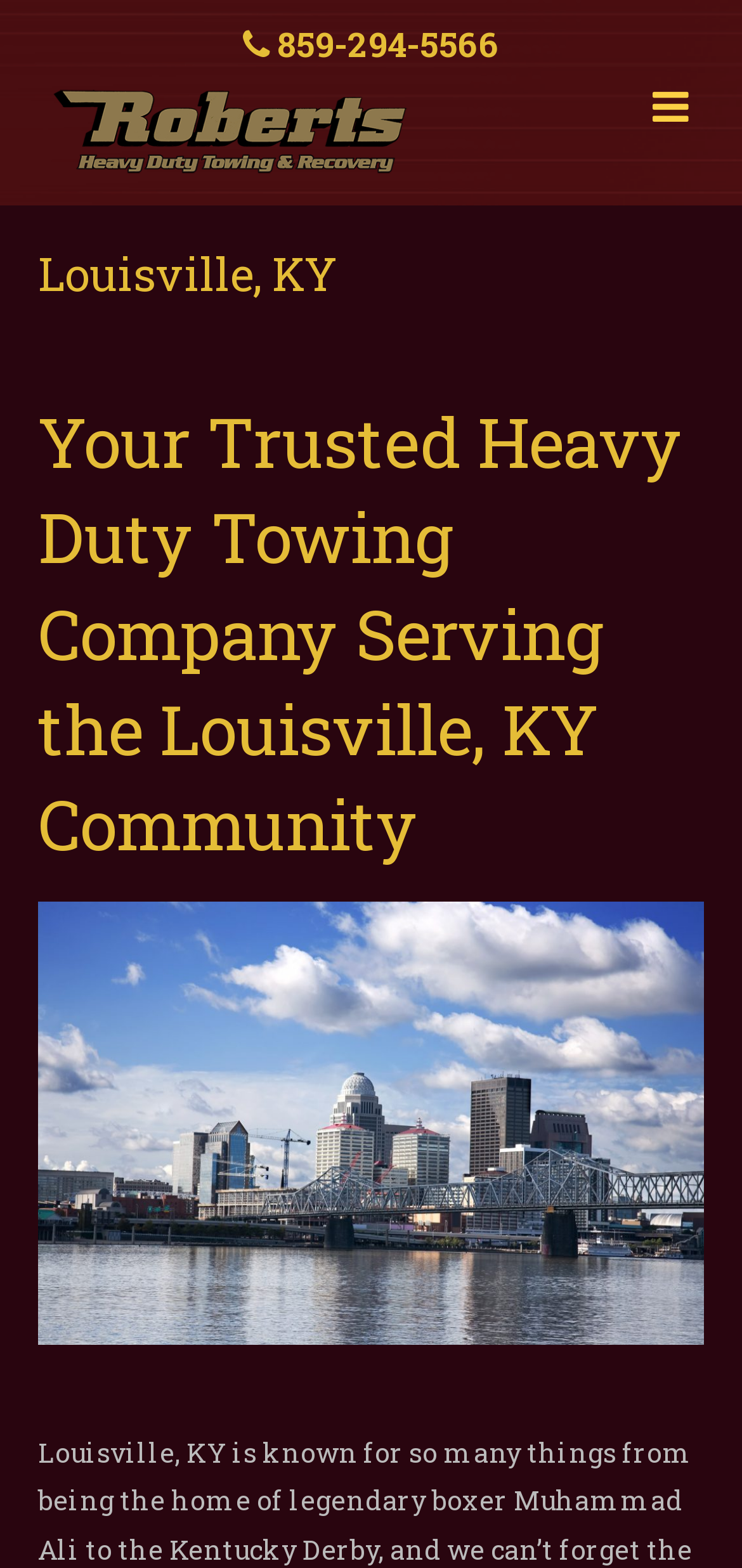Respond with a single word or phrase to the following question: What is the phone number on the webpage?

859-294-5566